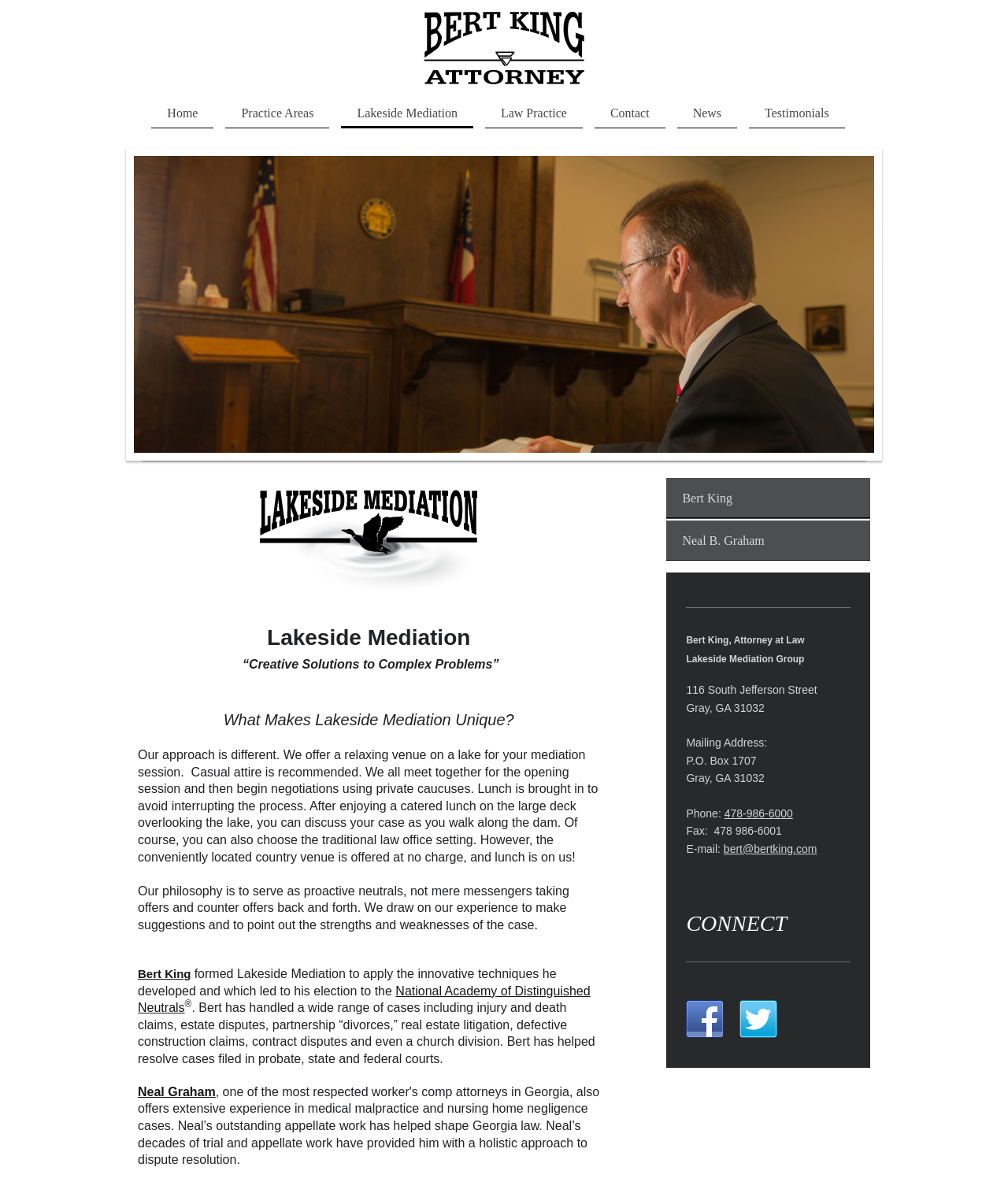Reply to the question with a brief word or phrase: What is the name of the law firm?

Bert King, Attorney at Law